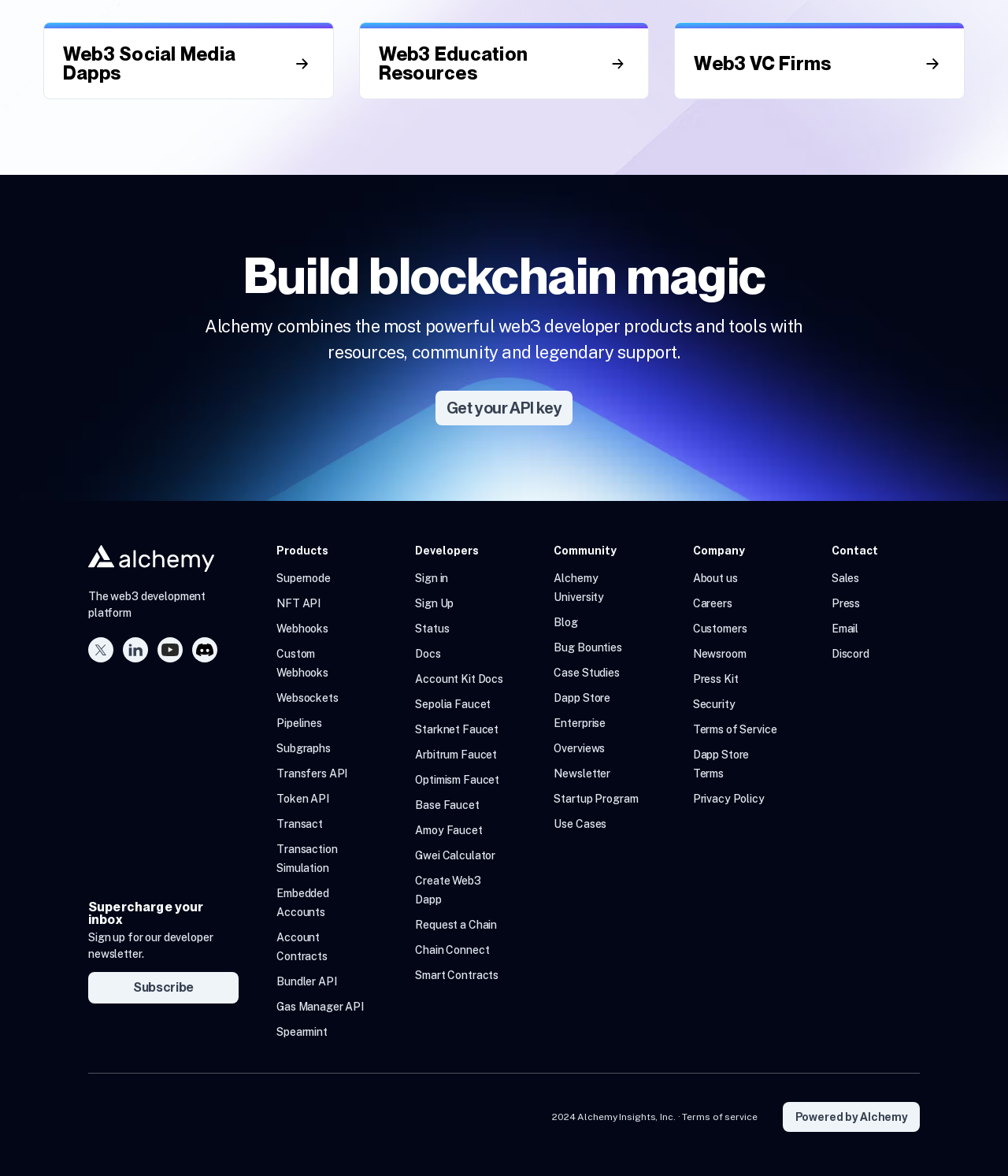What types of resources are available for developers on Alchemy?
Please elaborate on the answer to the question with detailed information.

The webpage has links to 'Web3 Education Resources', 'Web3 VC Firms', and 'Web3 Social Media Dapps', which suggest that Alchemy provides resources for developers in these areas. These resources are likely to be useful for developers building blockchain applications.